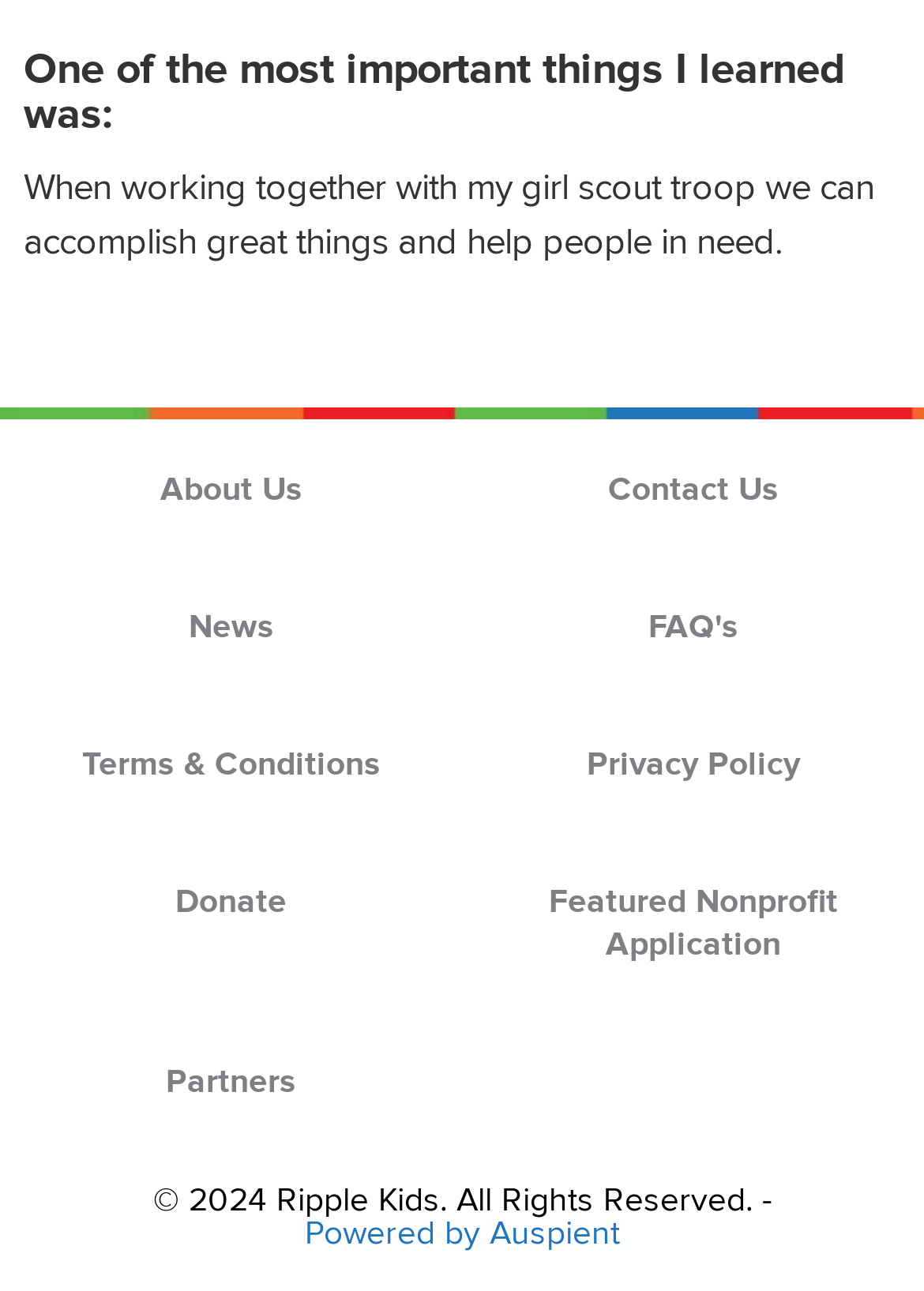Please identify the bounding box coordinates of the area that needs to be clicked to follow this instruction: "explore featured nonprofit application".

[0.594, 0.682, 0.906, 0.746]